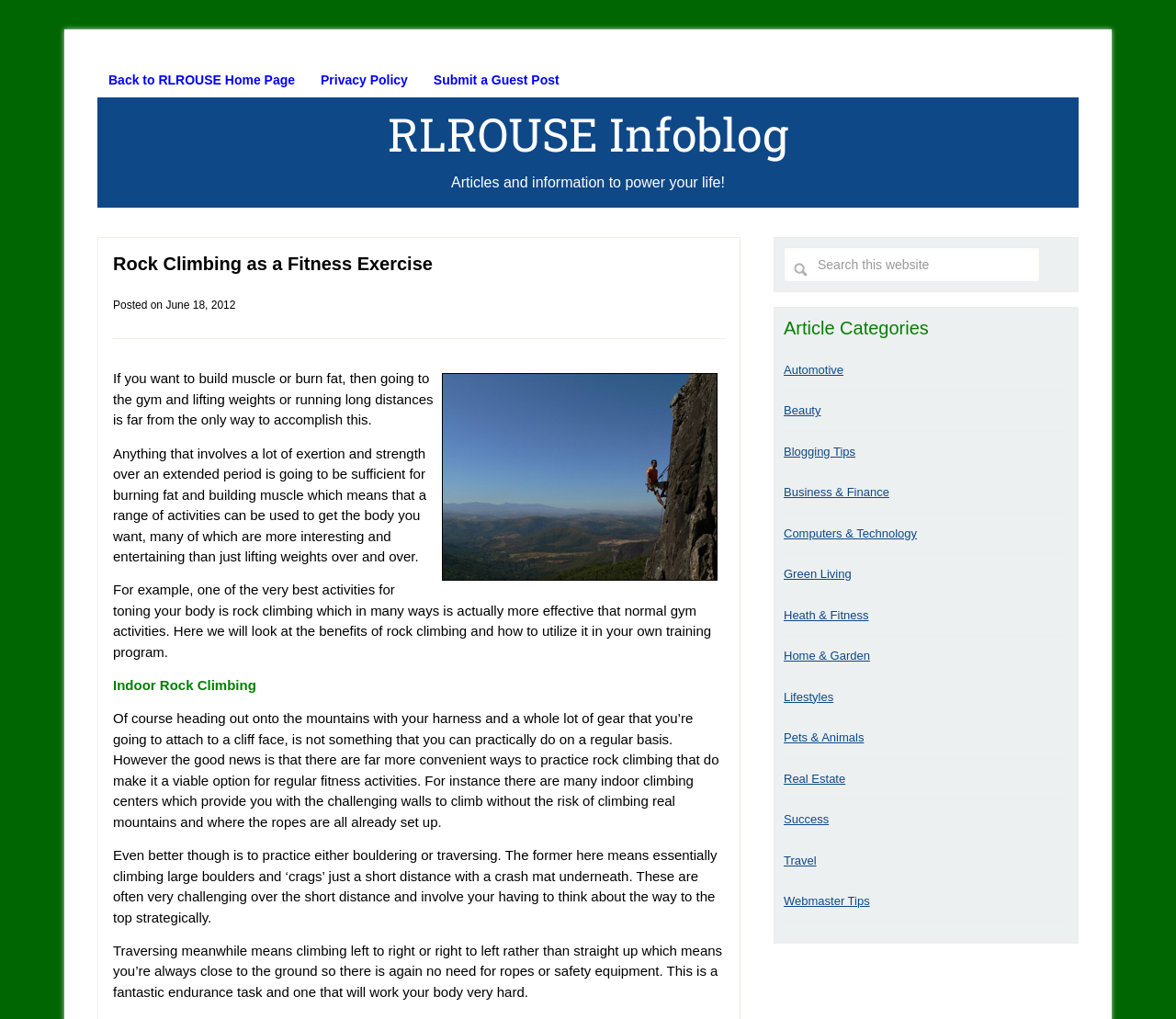Determine the bounding box coordinates for the UI element with the following description: "Back to RLROUSE Home Page". The coordinates should be four float numbers between 0 and 1, represented as [left, top, right, bottom].

[0.083, 0.061, 0.26, 0.096]